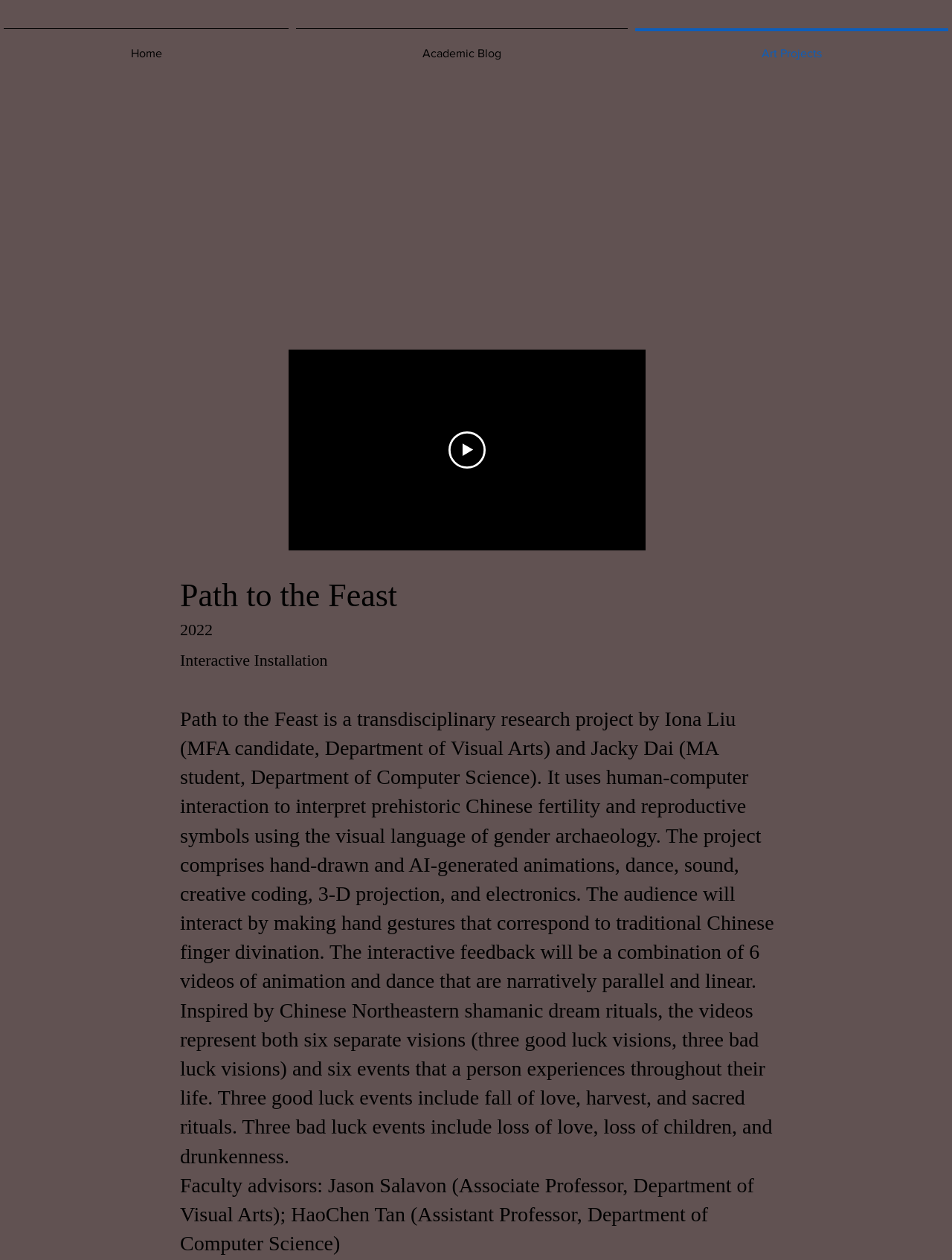What is the research project about?
Could you answer the question in a detailed manner, providing as much information as possible?

Based on the static text element, the research project 'Path to the Feast' is about interpreting prehistoric Chinese fertility and reproductive symbols using the visual language of gender archaeology.